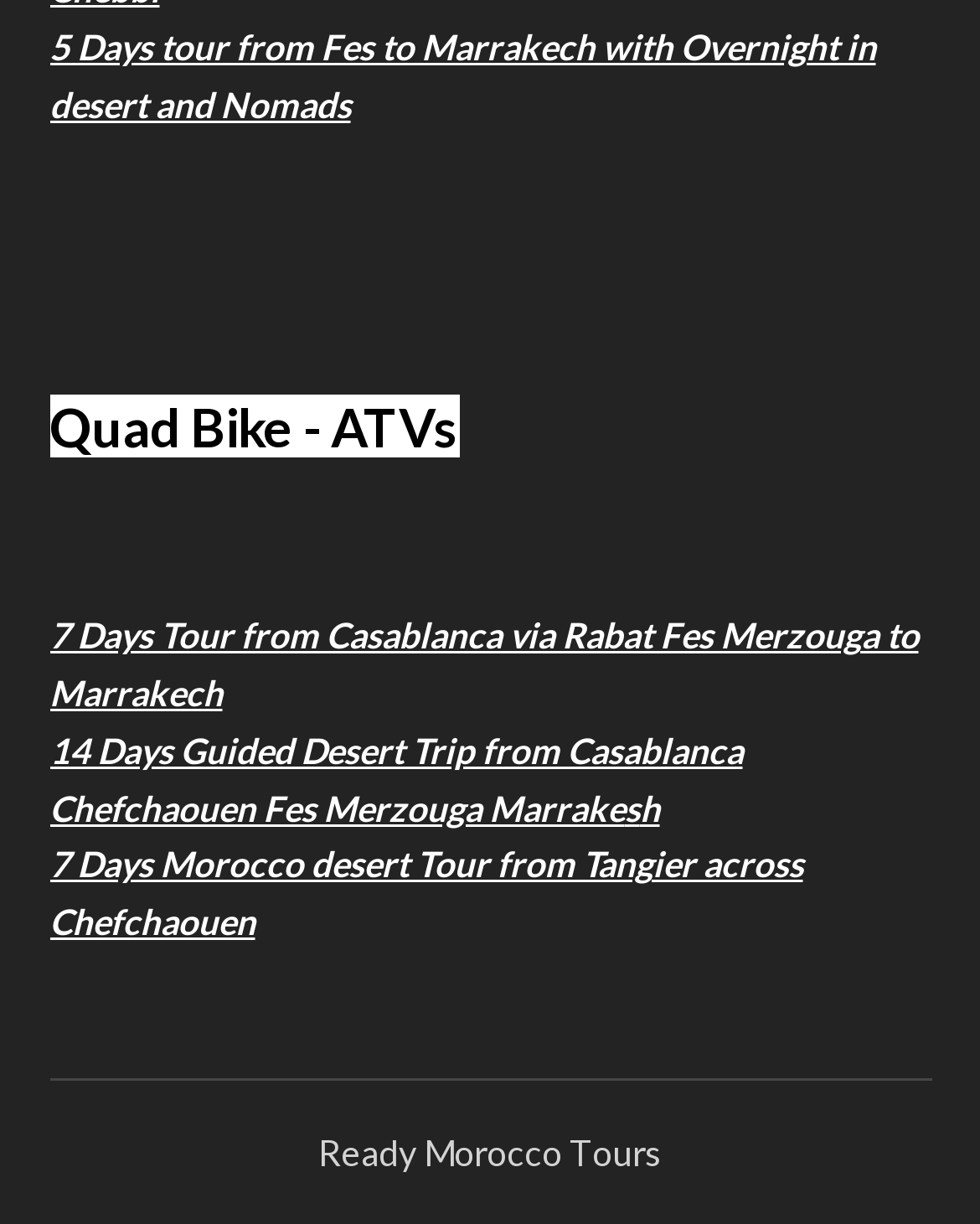How many tour links are available on the page?
Provide a fully detailed and comprehensive answer to the question.

I counted the number of link elements on the page that describe different tours, and found five links: '5 Days tour from Fes to Marrakech with Overnight in desert and Nomads', '7 Days Tour from Casablanca via Rabat Fes Merzouga to Marrakech', '14 Days Guided Desert Trip from Casablanca Chefchaouen Fes Merzouga Marrake', and '7 Days Morocco desert Tour from Tangier across Chefchaouen'.